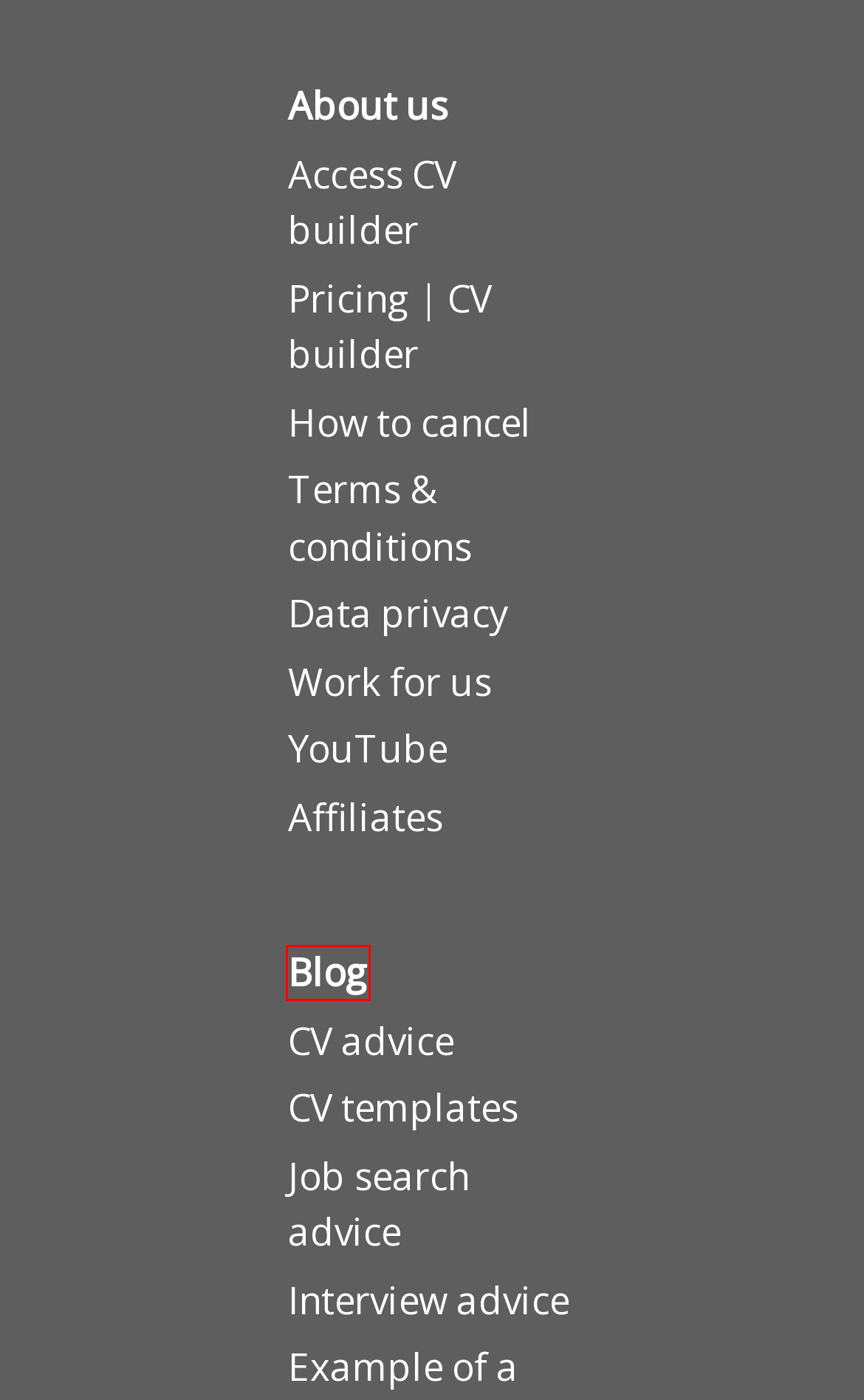You have a screenshot of a webpage with a red bounding box around a UI element. Determine which webpage description best matches the new webpage that results from clicking the element in the bounding box. Here are the candidates:
A. CV Builder Affiliate Program - Earn 30% lifetime commission
B. Terms and Conditions for standoutcv.com - StandOut CV
C. Job search advice | Find and land the best jobs
D. The blog | Research, studies and opinion
E. About us | Helping you create a winning CV
F. How to cancel your StandOut CV builder subscription
G. CV advice | CV writing articles to get you more interviews
H. CV Writing Jobs with StandOut CV l Work as a CV Writer (High pay rate)

D